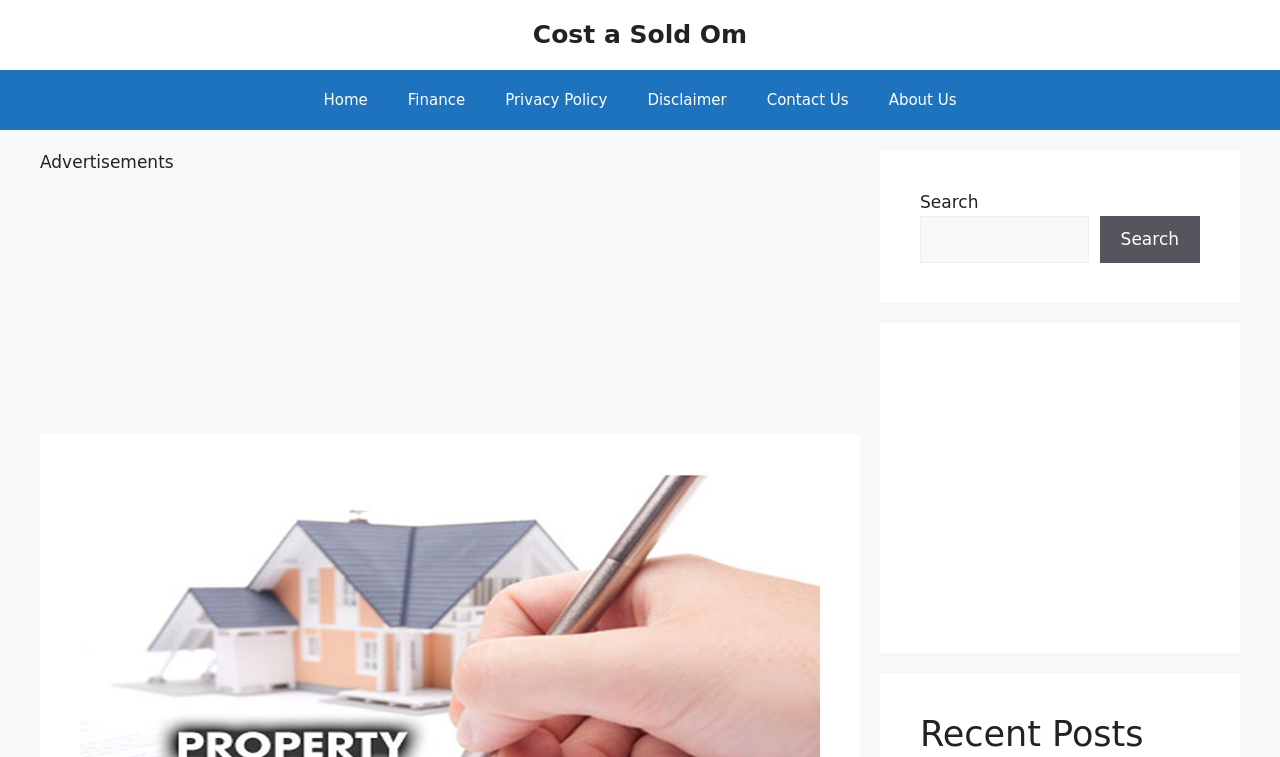Locate the bounding box coordinates of the segment that needs to be clicked to meet this instruction: "view recent posts".

[0.719, 0.942, 0.938, 0.997]